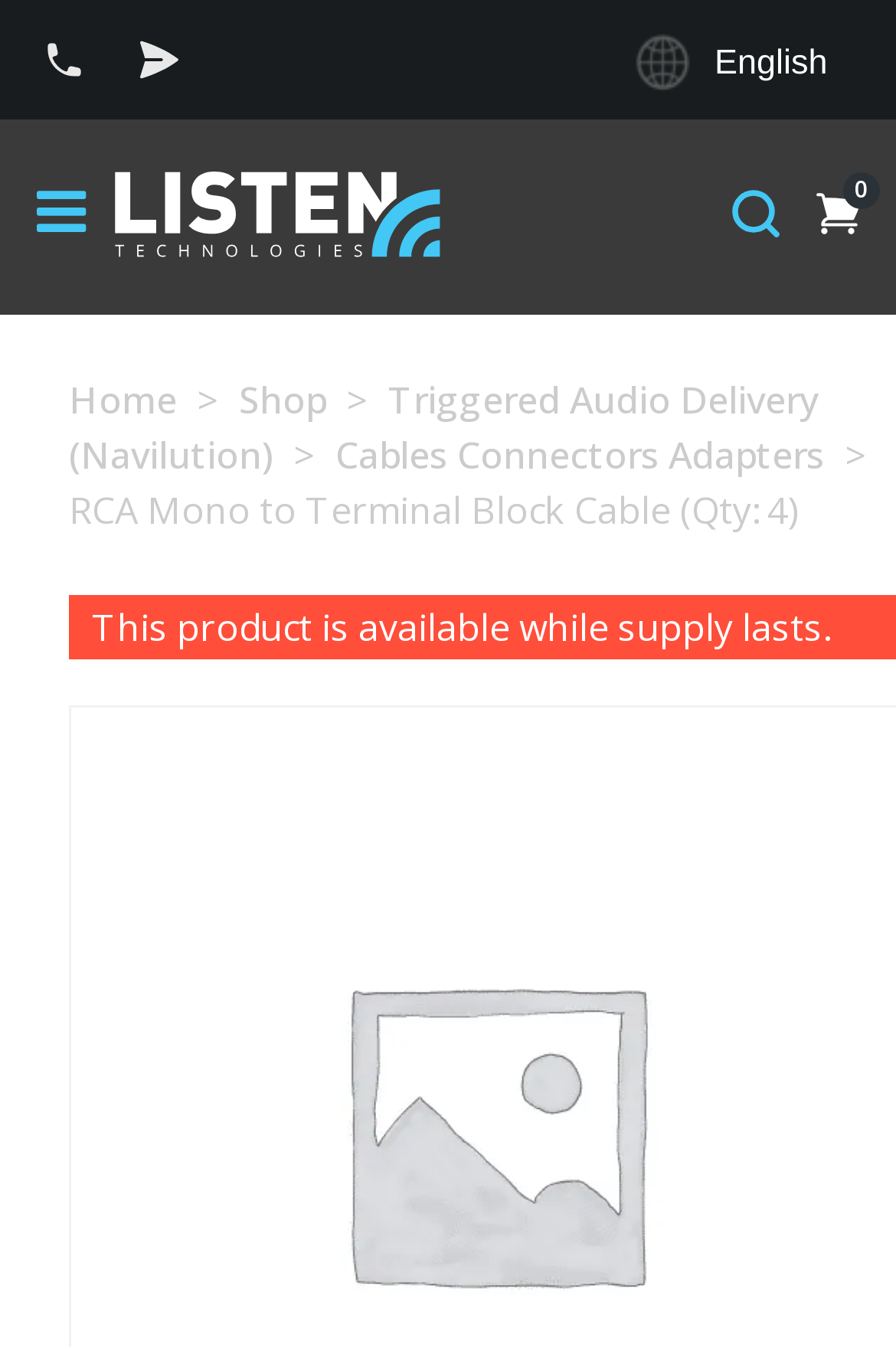What is the category of the product? From the image, respond with a single word or brief phrase.

Cables Connectors Adapters